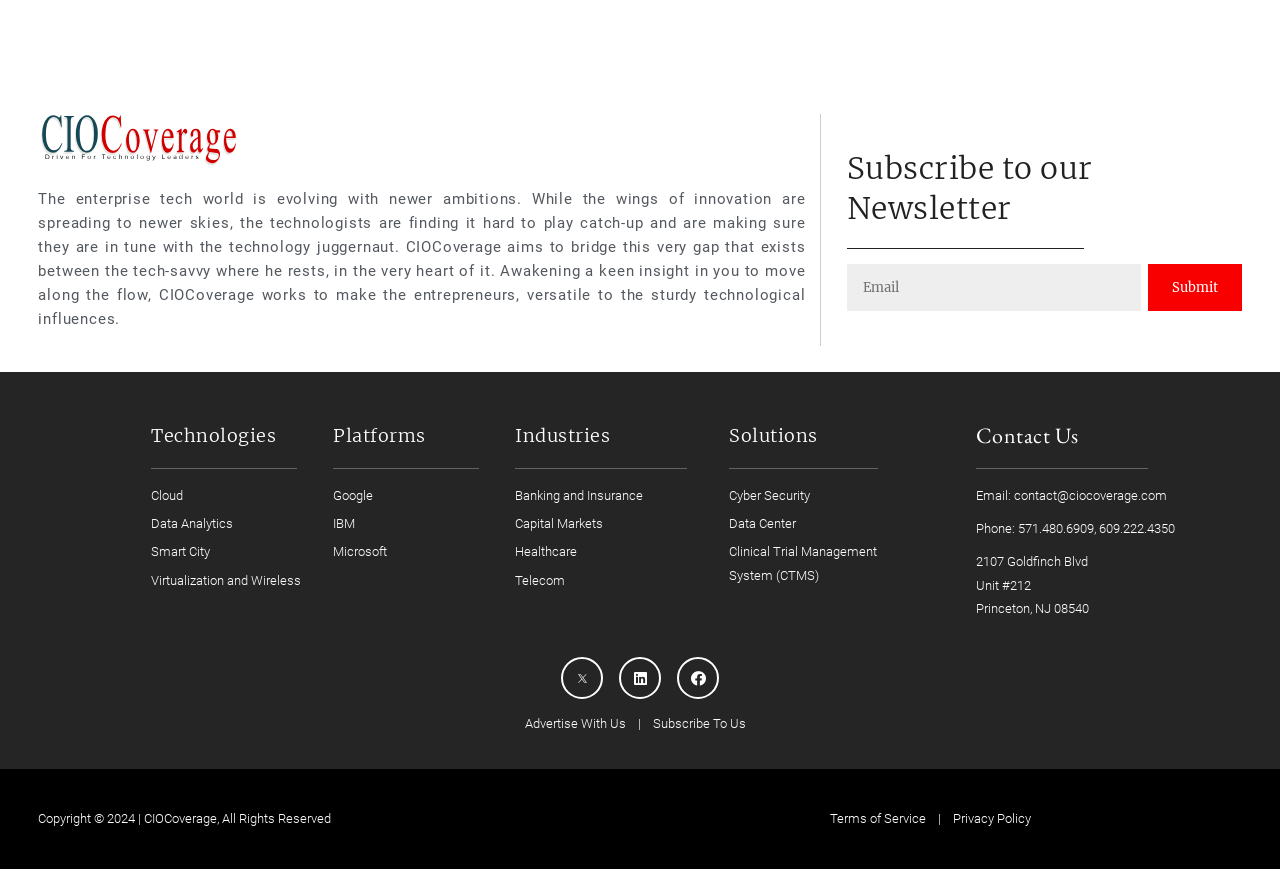Respond with a single word or phrase to the following question:
What is the purpose of CIOCoverage?

Bridge tech gap